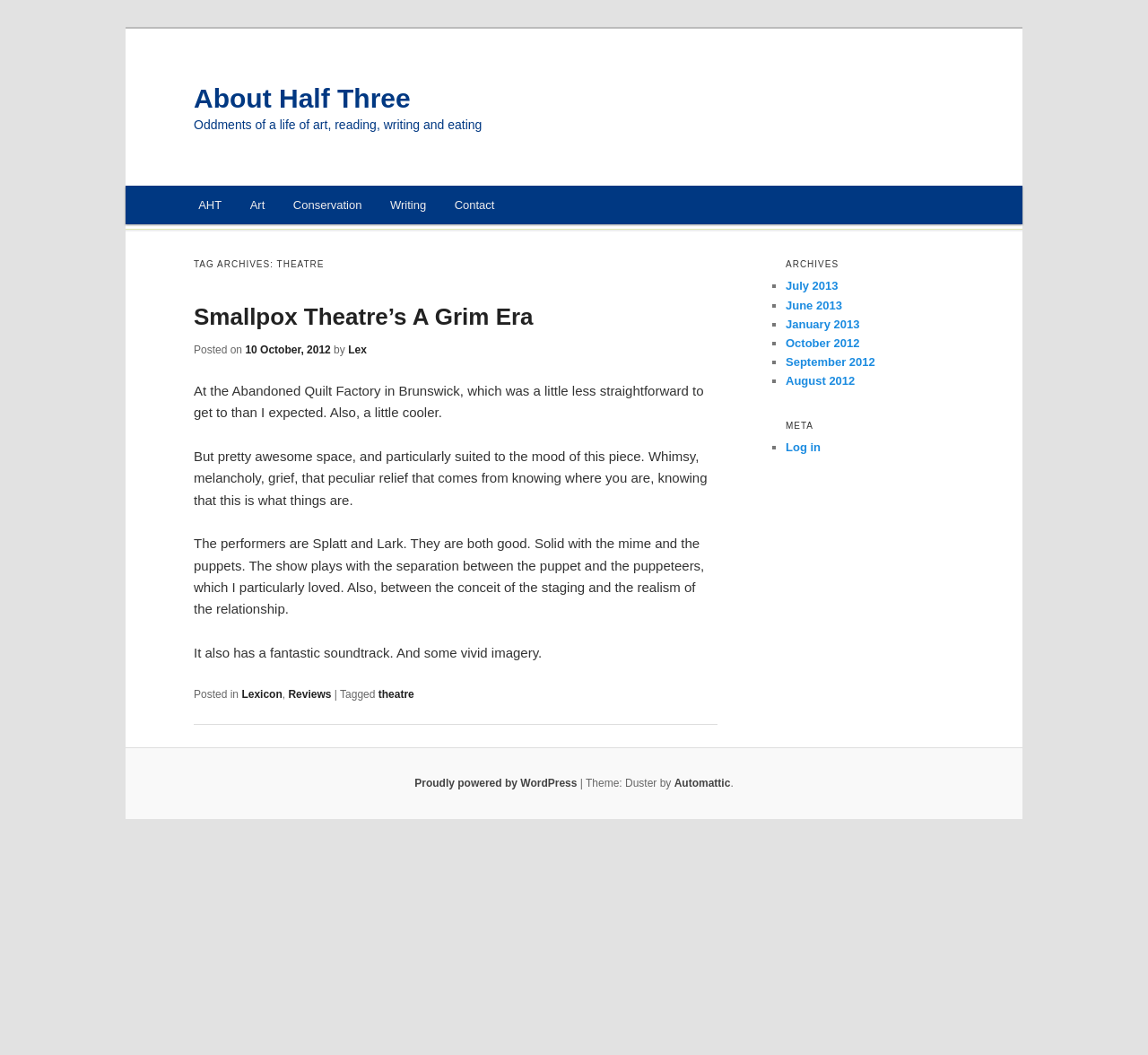Please determine the bounding box coordinates of the area that needs to be clicked to complete this task: 'Click on the 'About Half Three' link'. The coordinates must be four float numbers between 0 and 1, formatted as [left, top, right, bottom].

[0.169, 0.079, 0.358, 0.107]